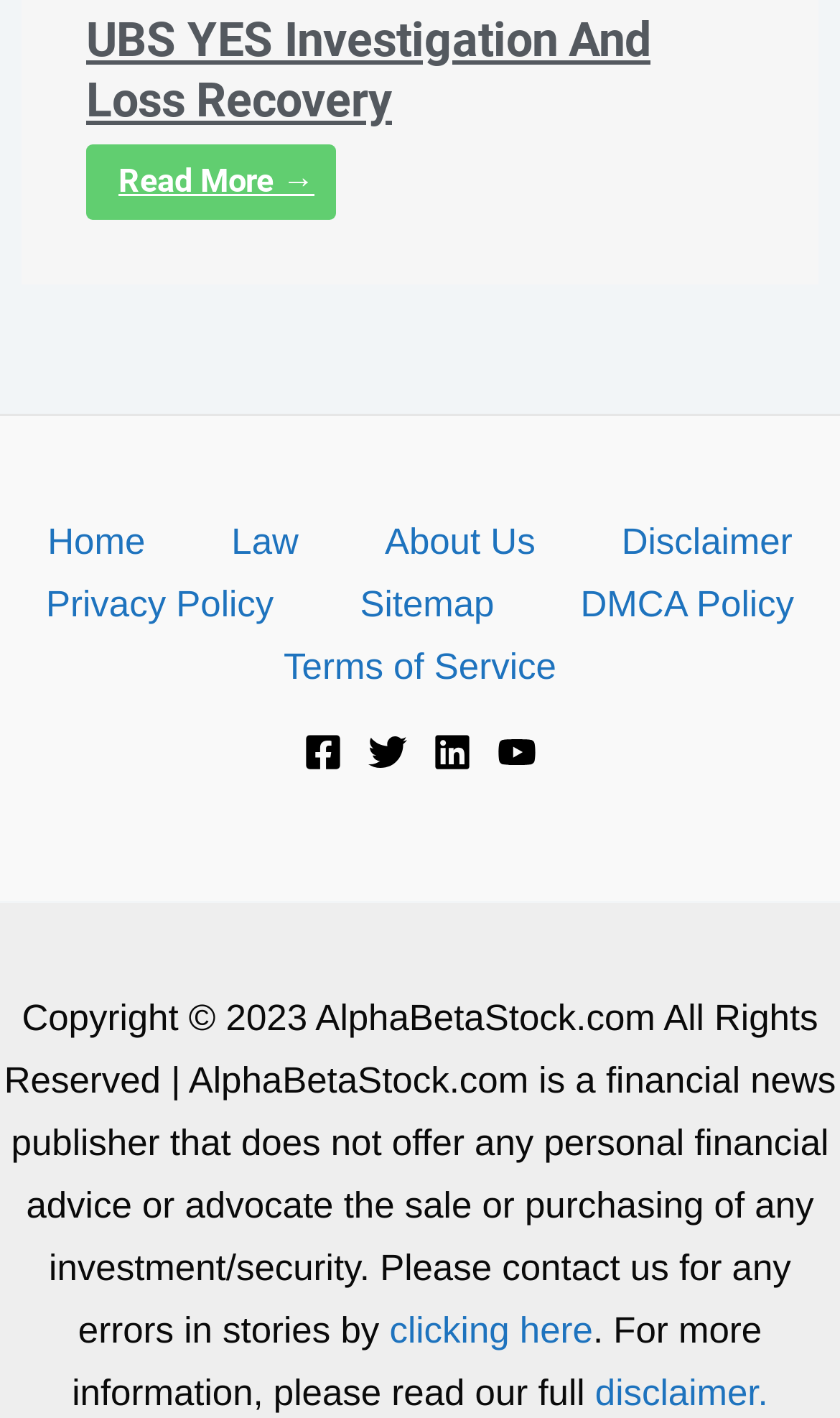What is the name of the financial news publisher? Observe the screenshot and provide a one-word or short phrase answer.

AlphaBetaStock.com